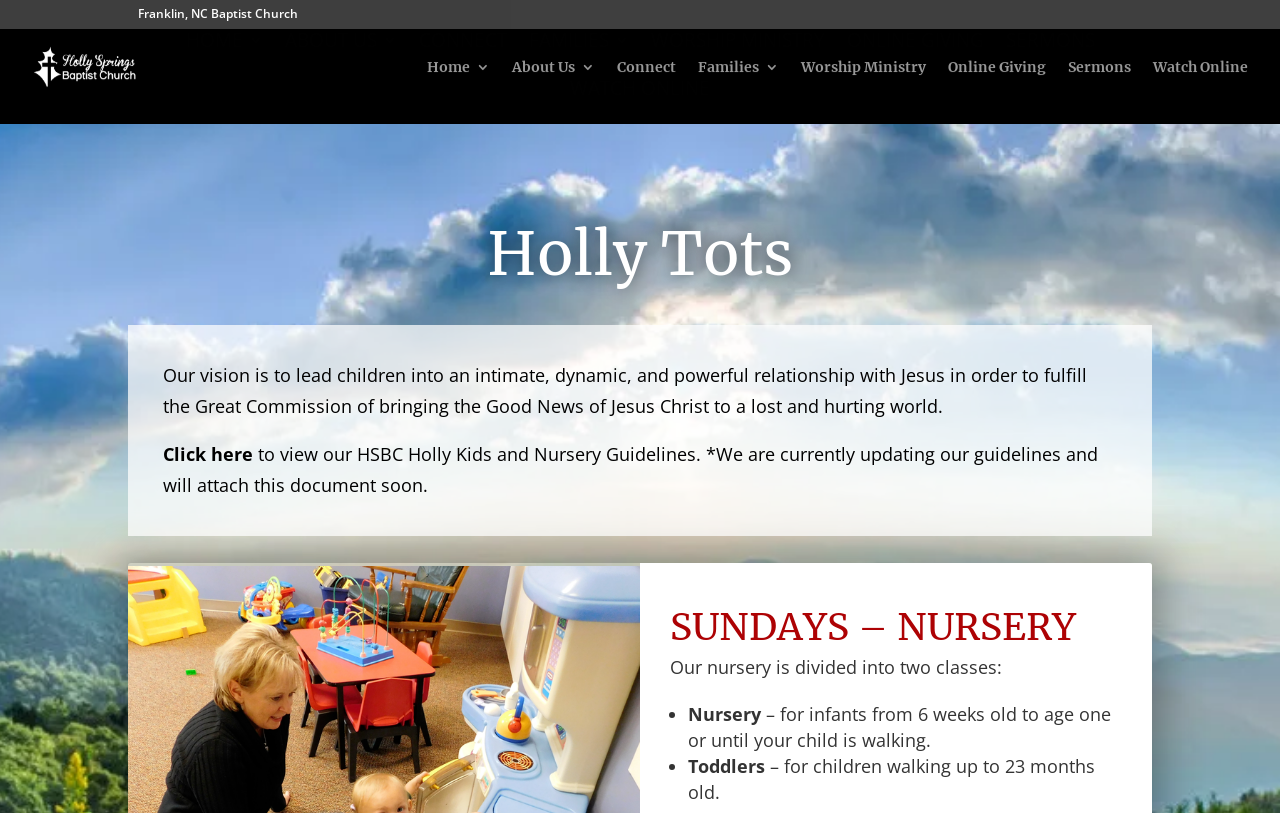Pinpoint the bounding box coordinates of the area that must be clicked to complete this instruction: "watch online".

[0.445, 0.1, 0.555, 0.153]